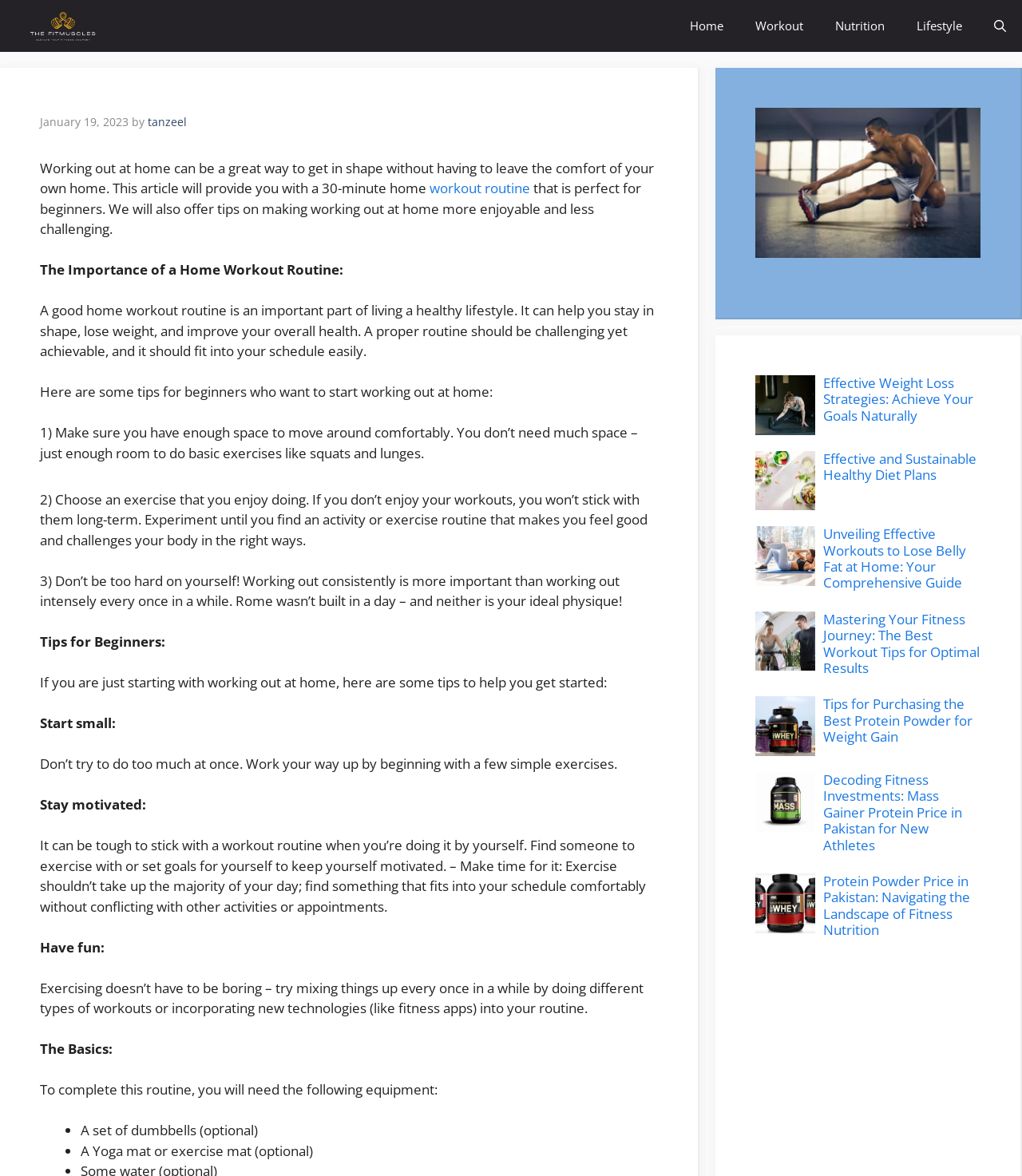How many related articles are listed at the bottom of the webpage?
Answer the question based on the image using a single word or a brief phrase.

7